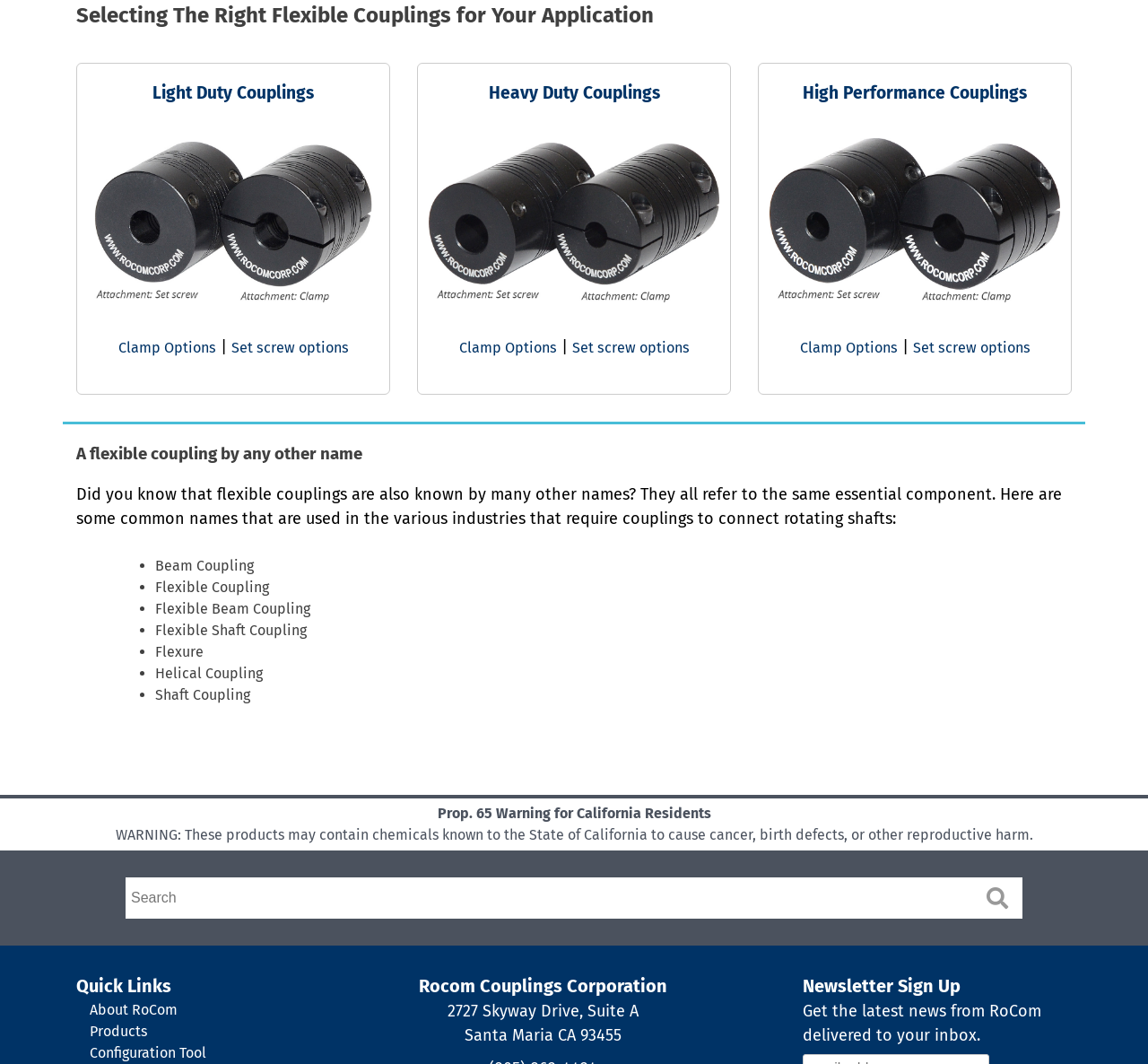What is the company name mentioned on this webpage?
Using the visual information, answer the question in a single word or phrase.

Rocom Couplings Corporation